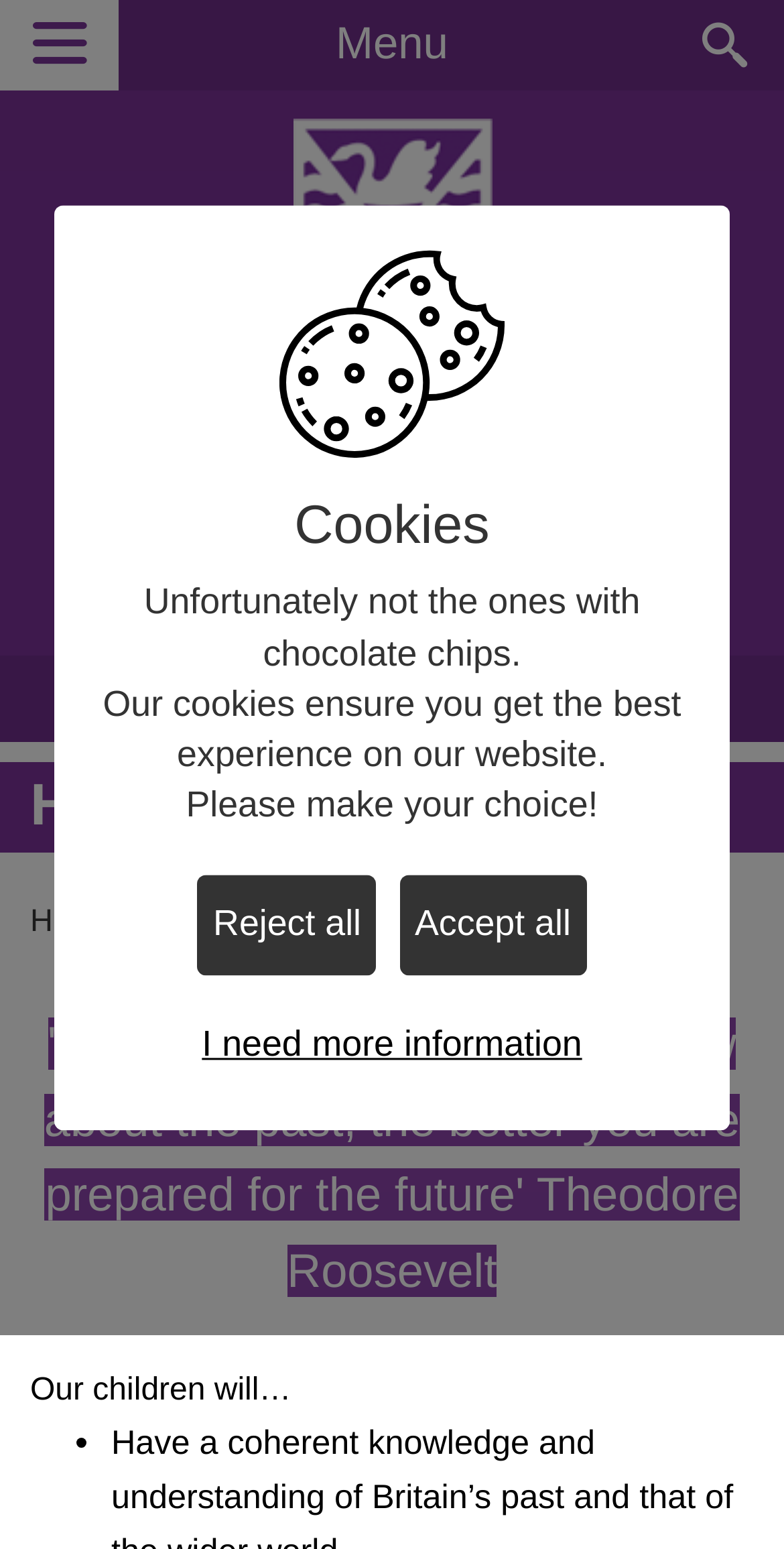Identify the bounding box coordinates of the part that should be clicked to carry out this instruction: "Read 'Our children will…'".

[0.038, 0.886, 0.371, 0.908]